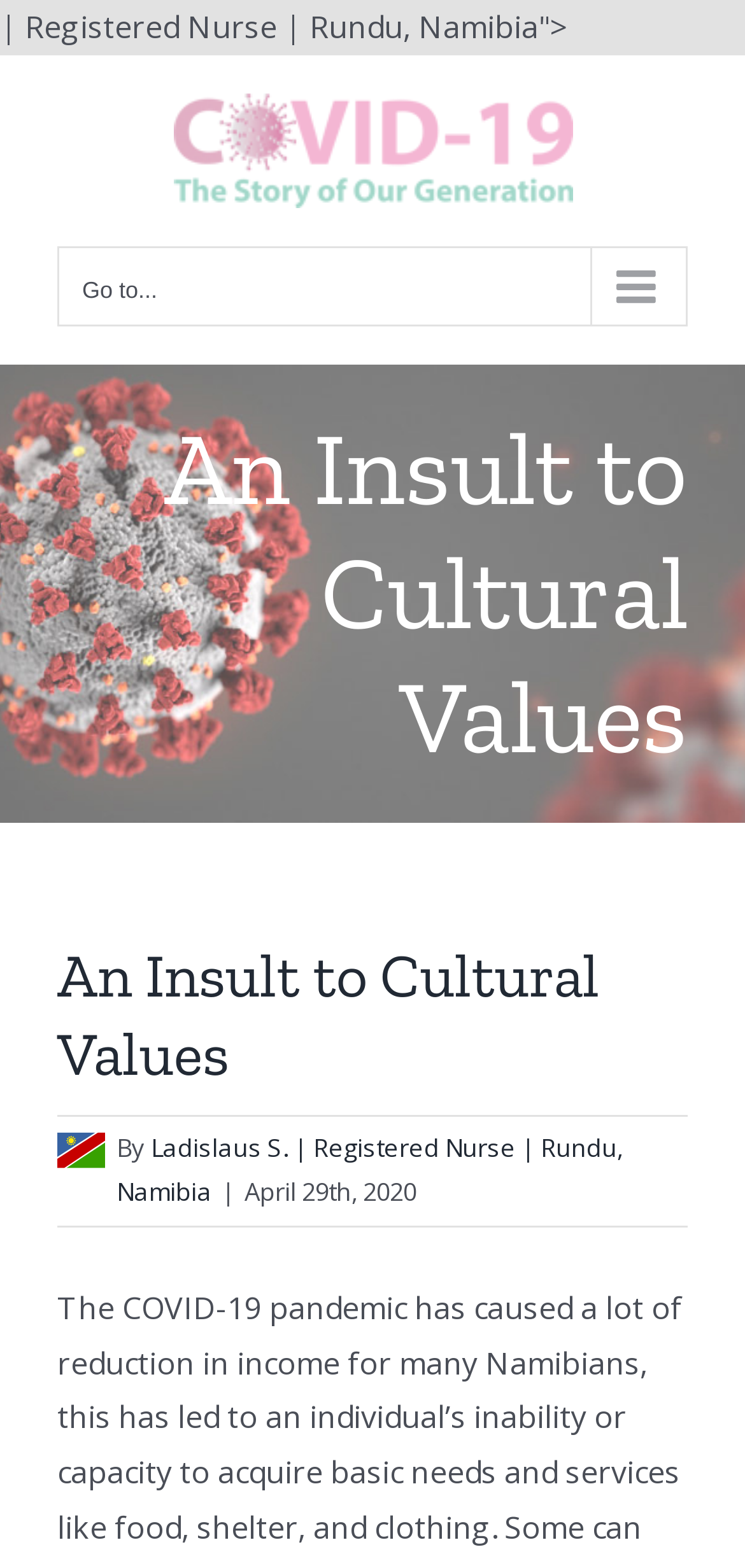Bounding box coordinates are specified in the format (top-left x, top-left y, bottom-right x, bottom-right y). All values are floating point numbers bounded between 0 and 1. Please provide the bounding box coordinate of the region this sentence describes: alt="An Anthology of COVID-19 Logo"

[0.077, 0.059, 0.923, 0.132]